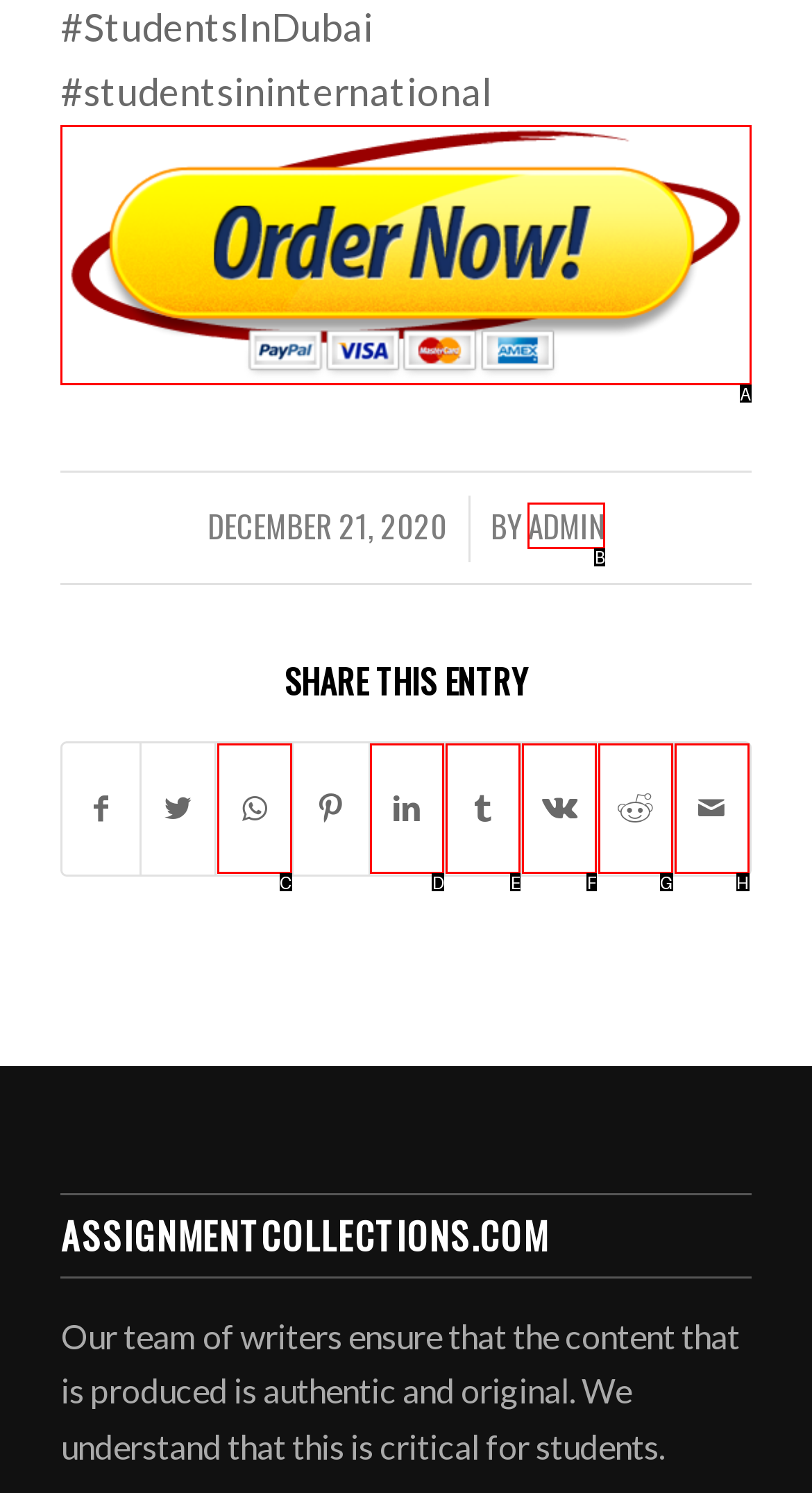Indicate the letter of the UI element that should be clicked to accomplish the task: Click on the image at the top. Answer with the letter only.

A